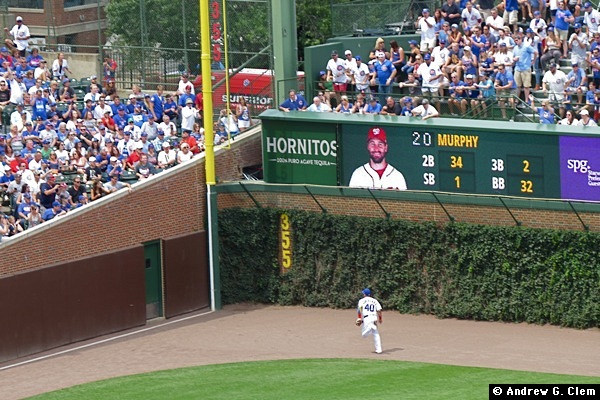Elaborate on the contents of the image in a comprehensive manner.

The image captures a vibrant scene from Wrigley Field, focusing on the left field corner where a player with the number 40 is seen running towards the outfield wall. In the background, an enthusiastic crowd can be seen, filled with fans clad in blue, watching the action unfold. Prominently displayed on the outfield scoreboard is the name and statistics of Daniel Murphy, who is a key player for the opposing team. The yellow foul pole, marked at a distance of 355 feet, stands tall next to the ivy-covered wall, emphasizing the distinctive features of this iconic ballpark. This moment illustrates the excitement of a summer baseball game, highlighting both the athleticism of the players and the liveliness of the fans supporting their teams.